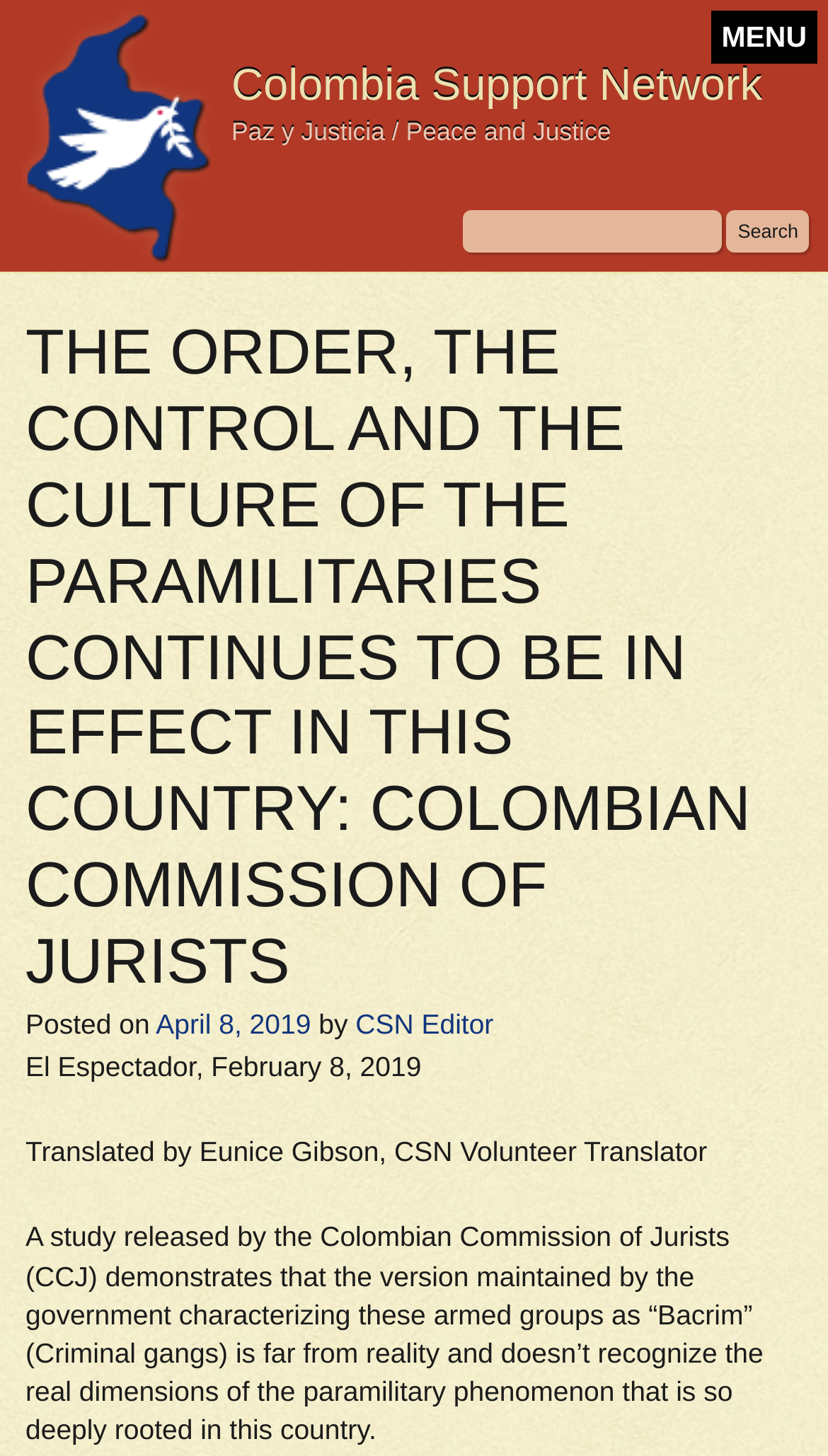Determine the bounding box coordinates of the UI element described below. Use the format (top-left x, top-left y, bottom-right x, bottom-right y) with floating point numbers between 0 and 1: April 8, 2019

[0.188, 0.692, 0.376, 0.714]